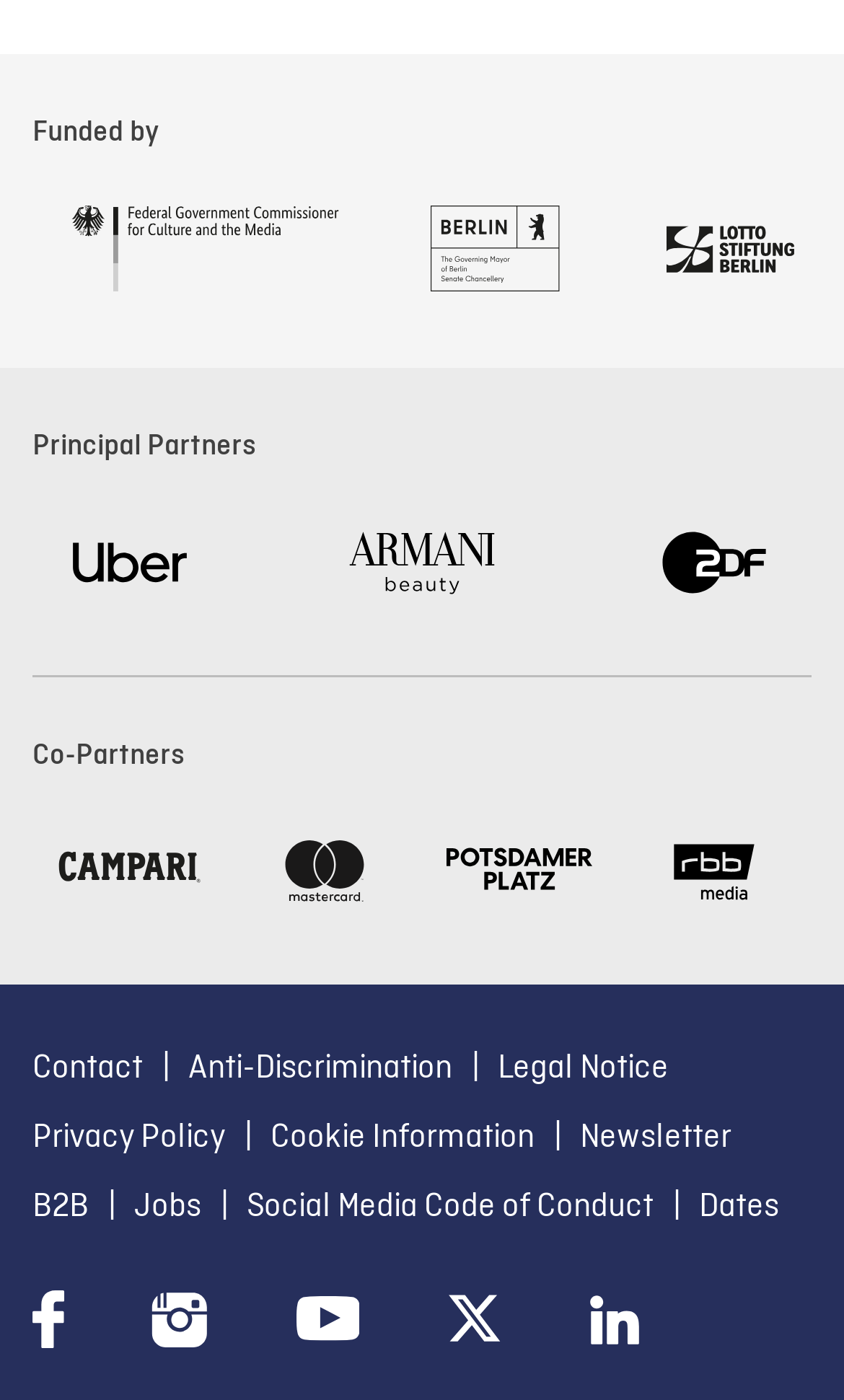Please specify the bounding box coordinates of the clickable region necessary for completing the following instruction: "Check Legal Notice". The coordinates must consist of four float numbers between 0 and 1, i.e., [left, top, right, bottom].

[0.59, 0.745, 0.792, 0.777]